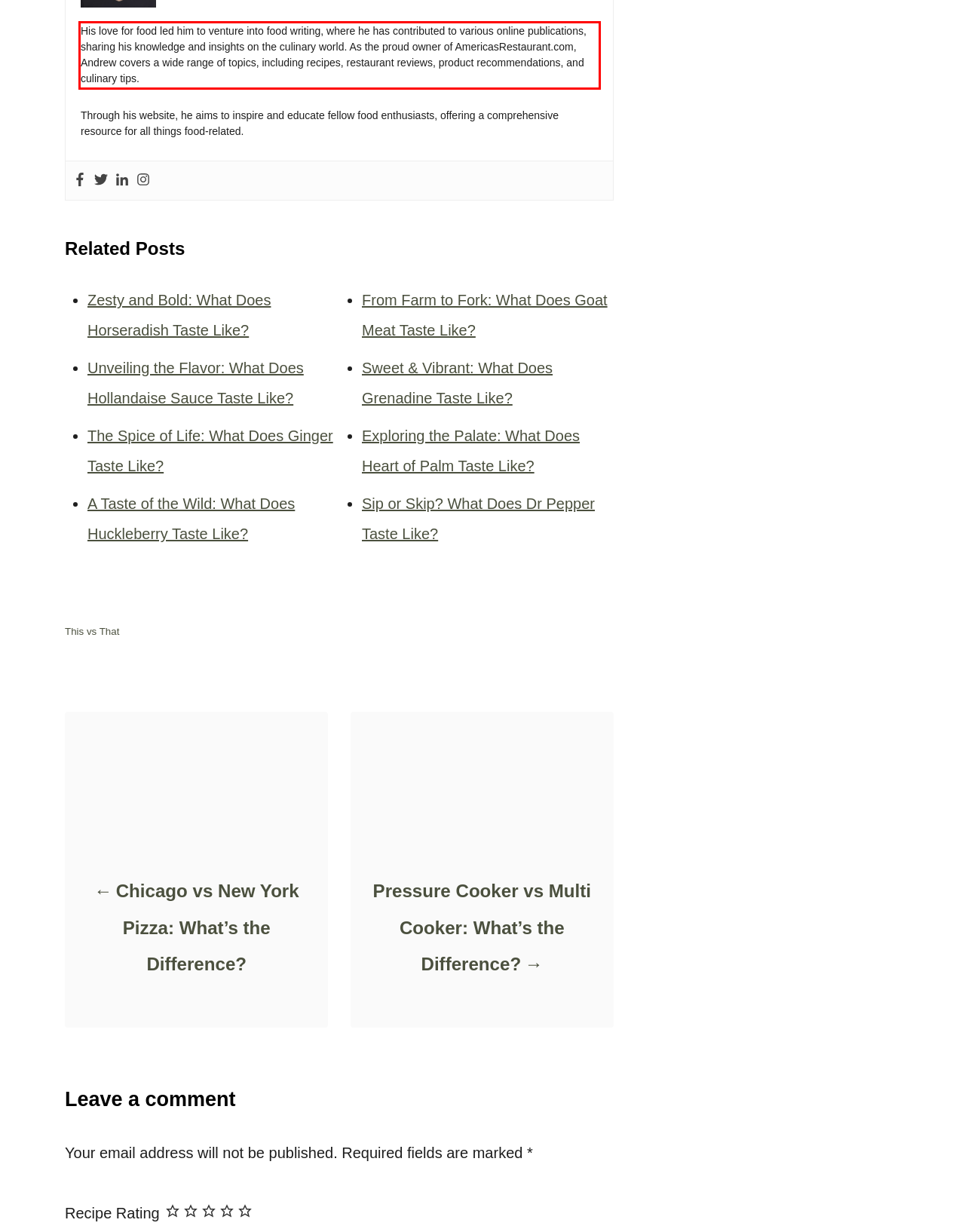Using the provided webpage screenshot, recognize the text content in the area marked by the red bounding box.

His love for food led him to venture into food writing, where he has contributed to various online publications, sharing his knowledge and insights on the culinary world. As the proud owner of AmericasRestaurant.com, Andrew covers a wide range of topics, including recipes, restaurant reviews, product recommendations, and culinary tips.